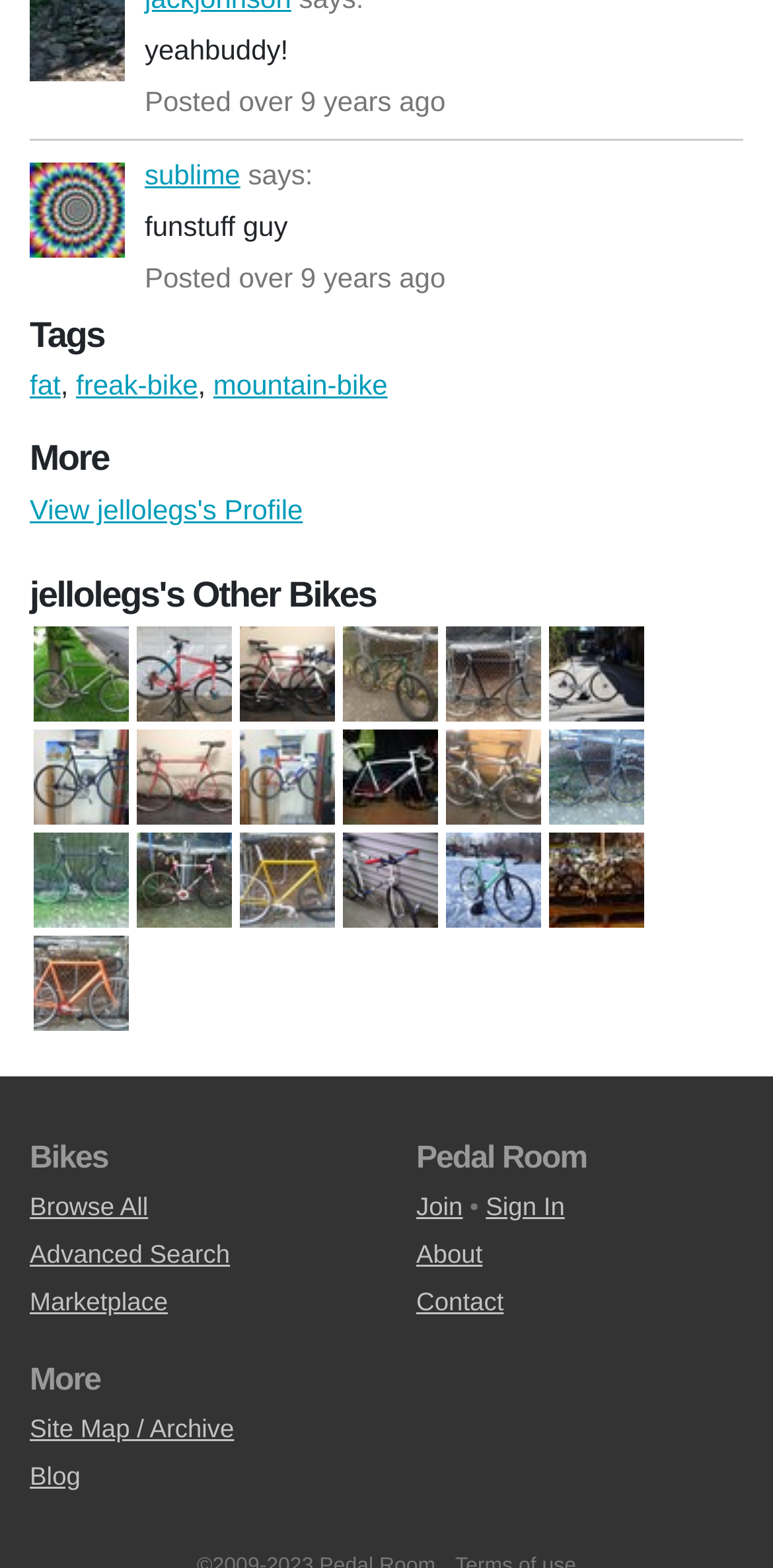Please identify the bounding box coordinates of the clickable area that will fulfill the following instruction: "Join Pedal Room". The coordinates should be in the format of four float numbers between 0 and 1, i.e., [left, top, right, bottom].

[0.538, 0.76, 0.599, 0.778]